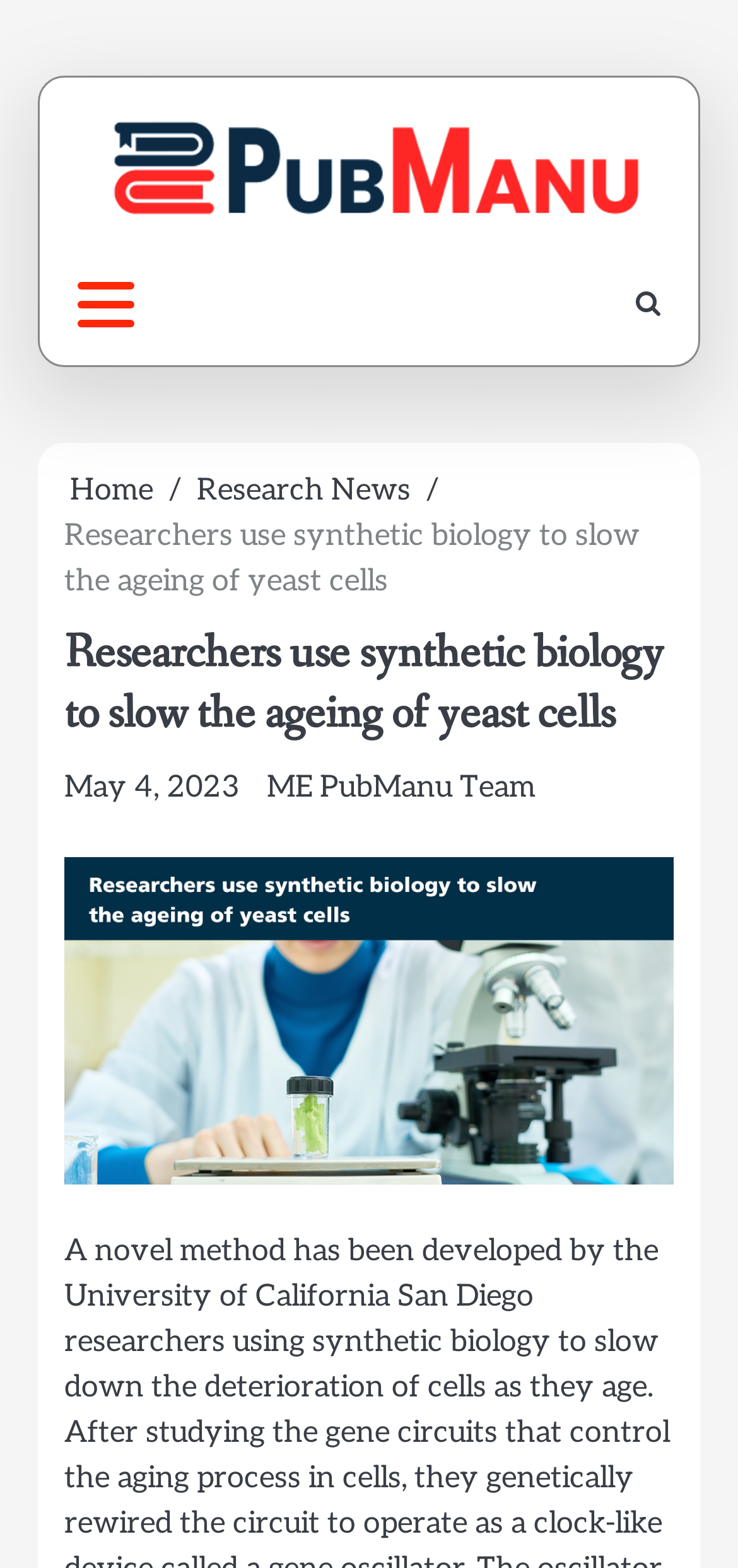What is the date of the research news?
Make sure to answer the question with a detailed and comprehensive explanation.

I found the date by looking at the link element with the text 'May 4, 2023' which is located below the header and above the author information.